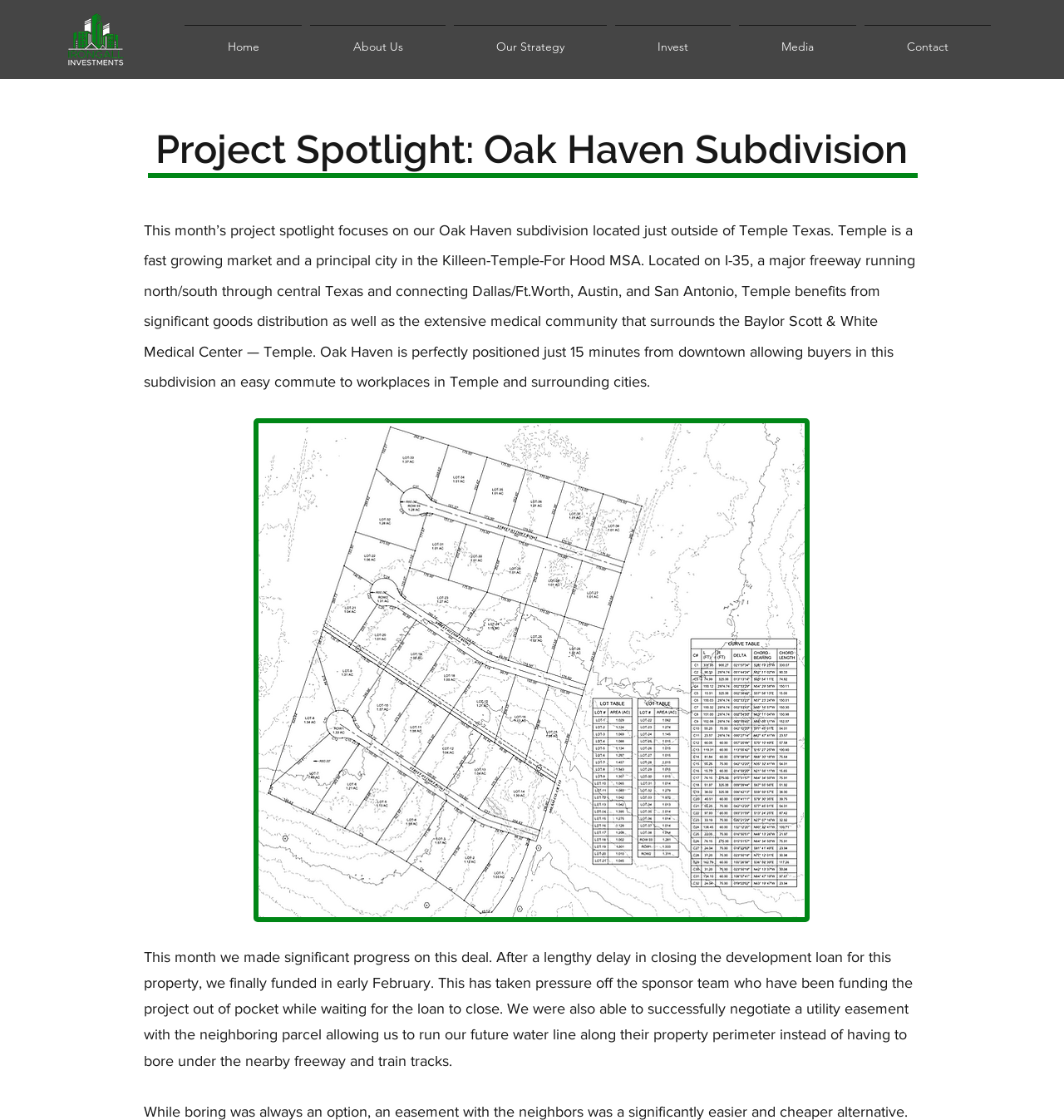Where is the Oak Haven Subdivision located?
Based on the screenshot, answer the question with a single word or phrase.

Temple, Texas